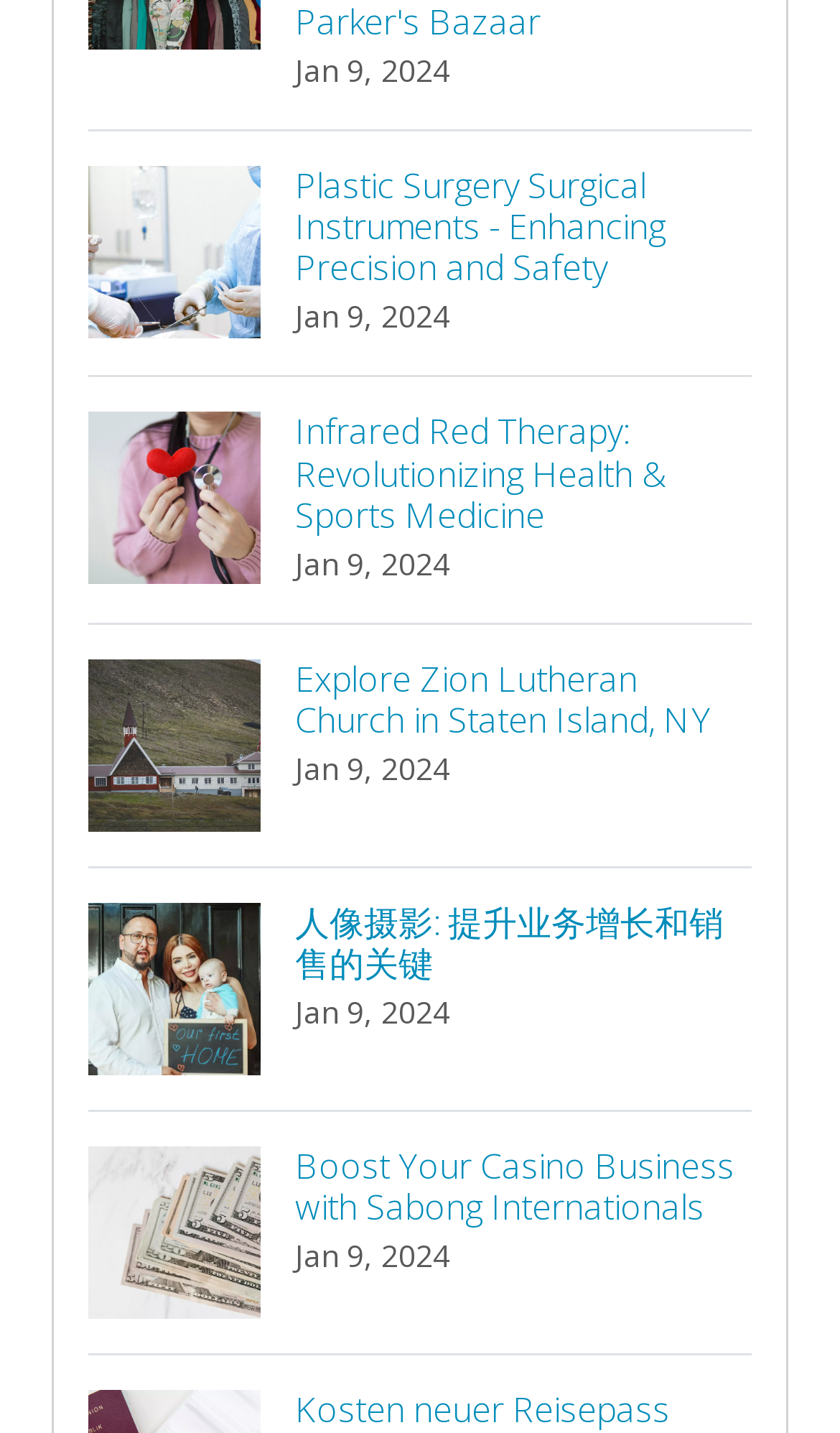Give a concise answer using one word or a phrase to the following question:
How many images are on the webpage?

5